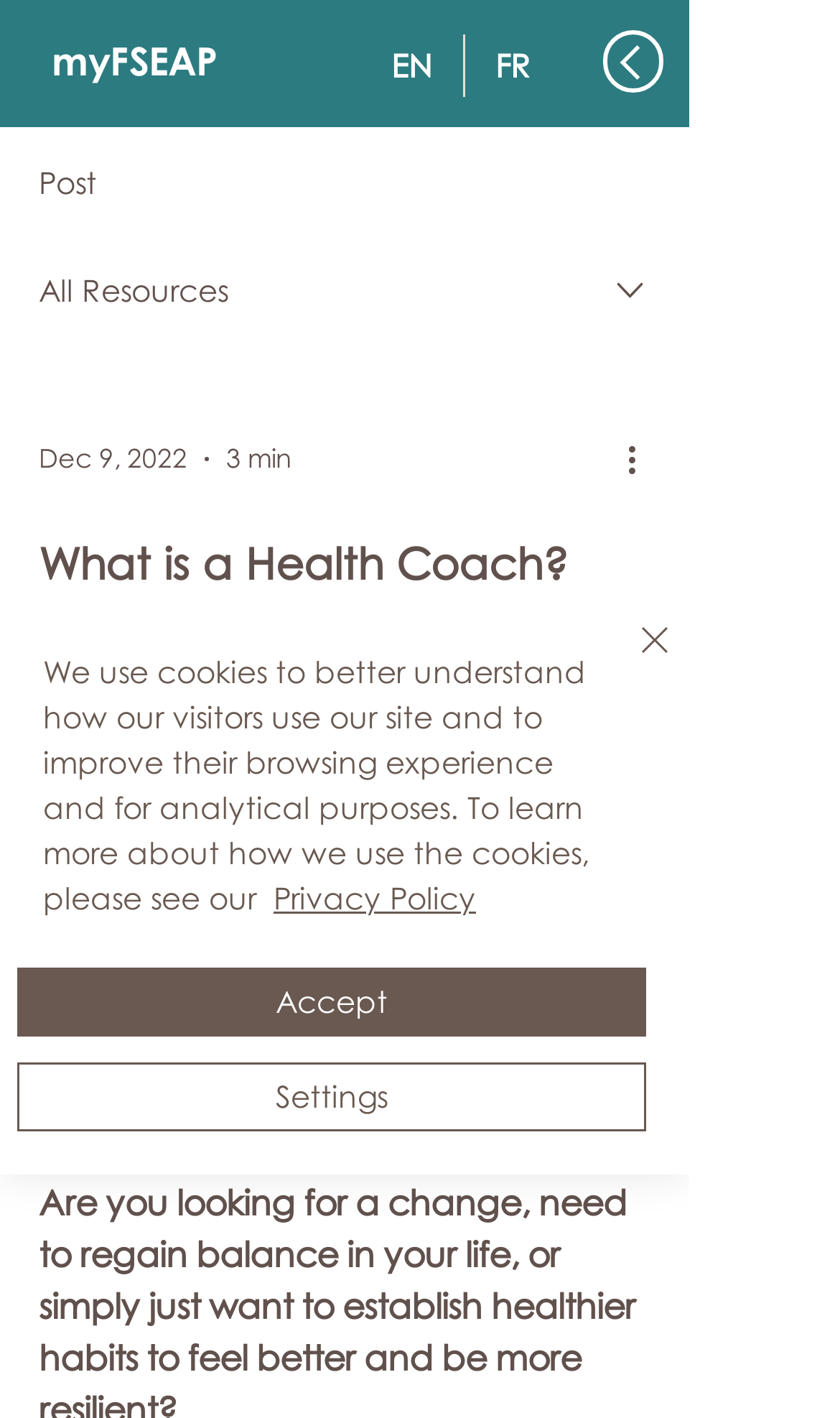Respond to the following question using a concise word or phrase: 
What is the date of the latest update?

Feb 26, 2023